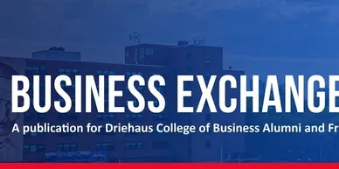Does the publication focus on news from a specific industry?
Refer to the image and give a detailed answer to the query.

The caption does not mention a specific industry, and the title 'BUSINESS EXCHANGE' is broad, implying that the publication covers general business news and events related to the Driehaus College of Business rather than a particular industry.